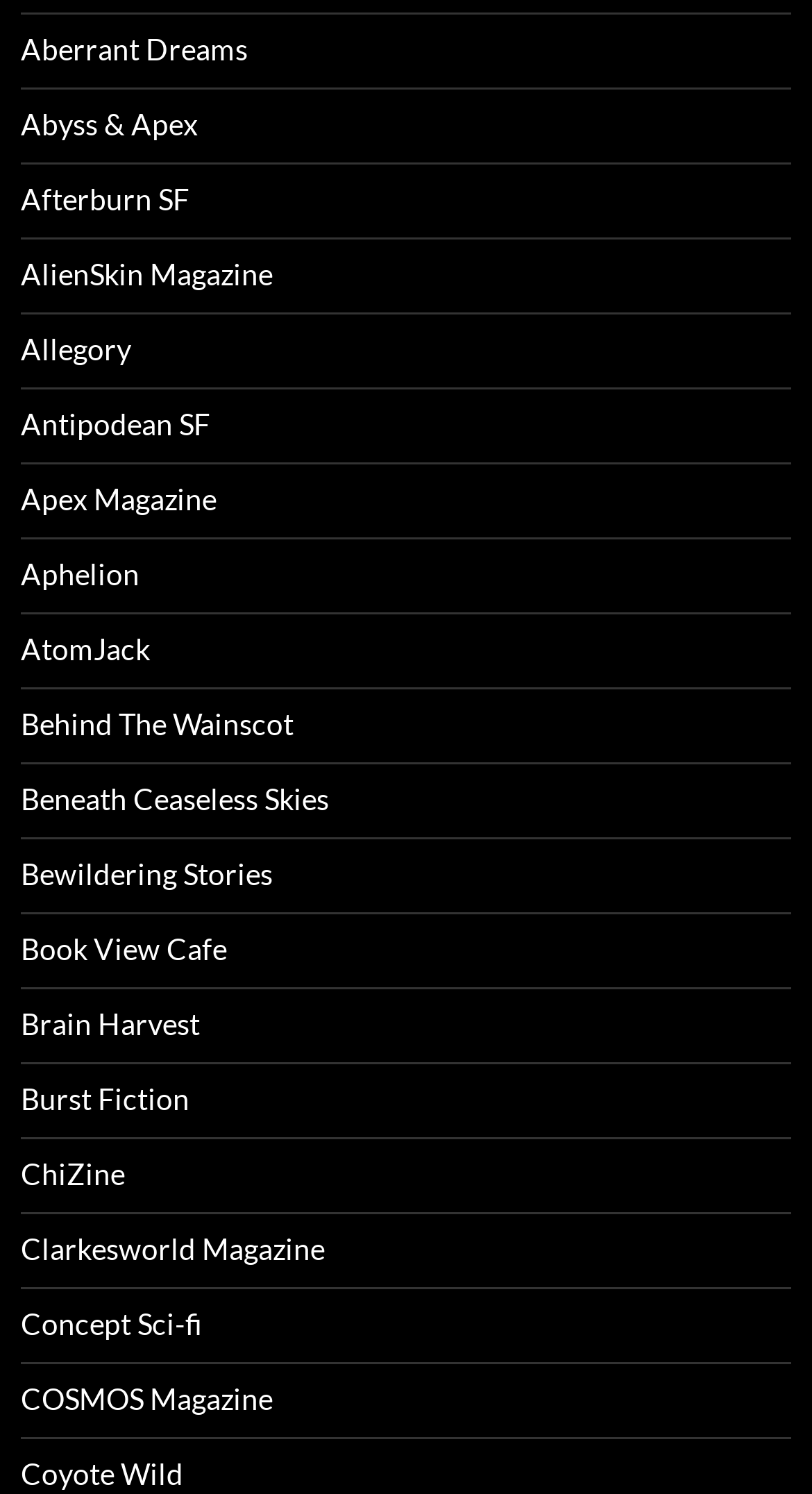Pinpoint the bounding box coordinates of the element to be clicked to execute the instruction: "visit Aberrant Dreams".

[0.026, 0.021, 0.305, 0.045]